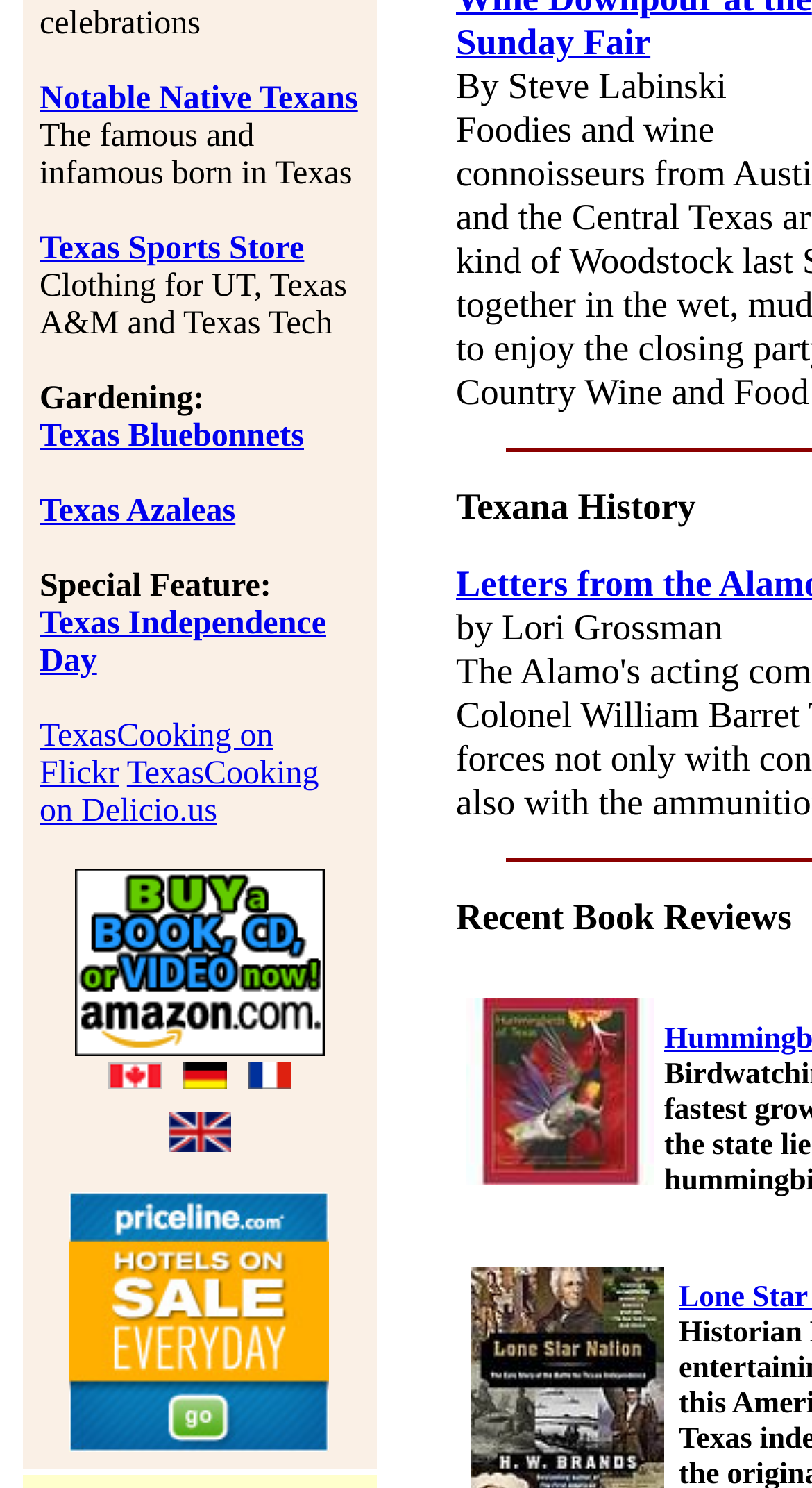Bounding box coordinates are specified in the format (top-left x, top-left y, bottom-right x, bottom-right y). All values are floating point numbers bounded between 0 and 1. Please provide the bounding box coordinate of the region this sentence describes: Texas Azaleas

[0.049, 0.288, 0.29, 0.311]